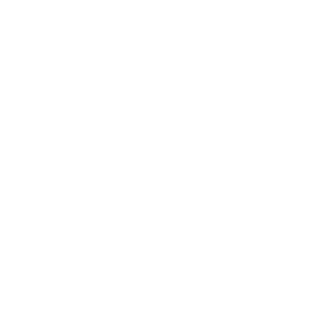Explain the contents of the image with as much detail as possible.

The image features the logo of Figura Studio Theater, depicted in a minimalist design. This emblem represents the theater's identity and is a central element on the theater's webpage. The logo plays a key role in establishing brand recognition, often associated with the innovative performances and artistic offerings of the theater, particularly highlighting productions like "Sandmonster," which showcases compelling narratives and thought-provoking themes. The sleek design of the logo reflects the contemporary nature of the theater's work, inviting audiences to engage with its artistic endeavors.